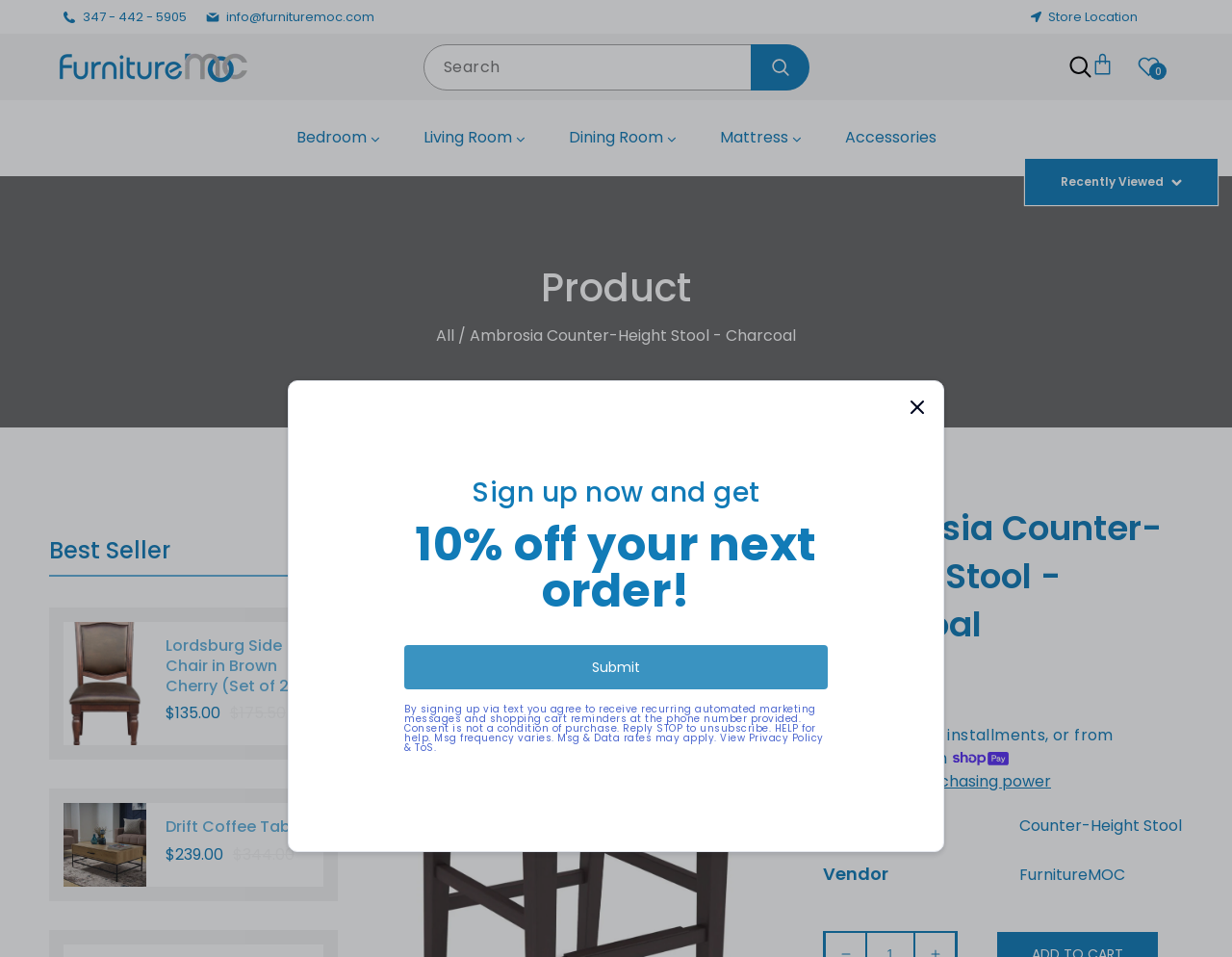Determine the bounding box coordinates of the clickable region to follow the instruction: "Check your purchasing power".

[0.668, 0.805, 0.853, 0.829]